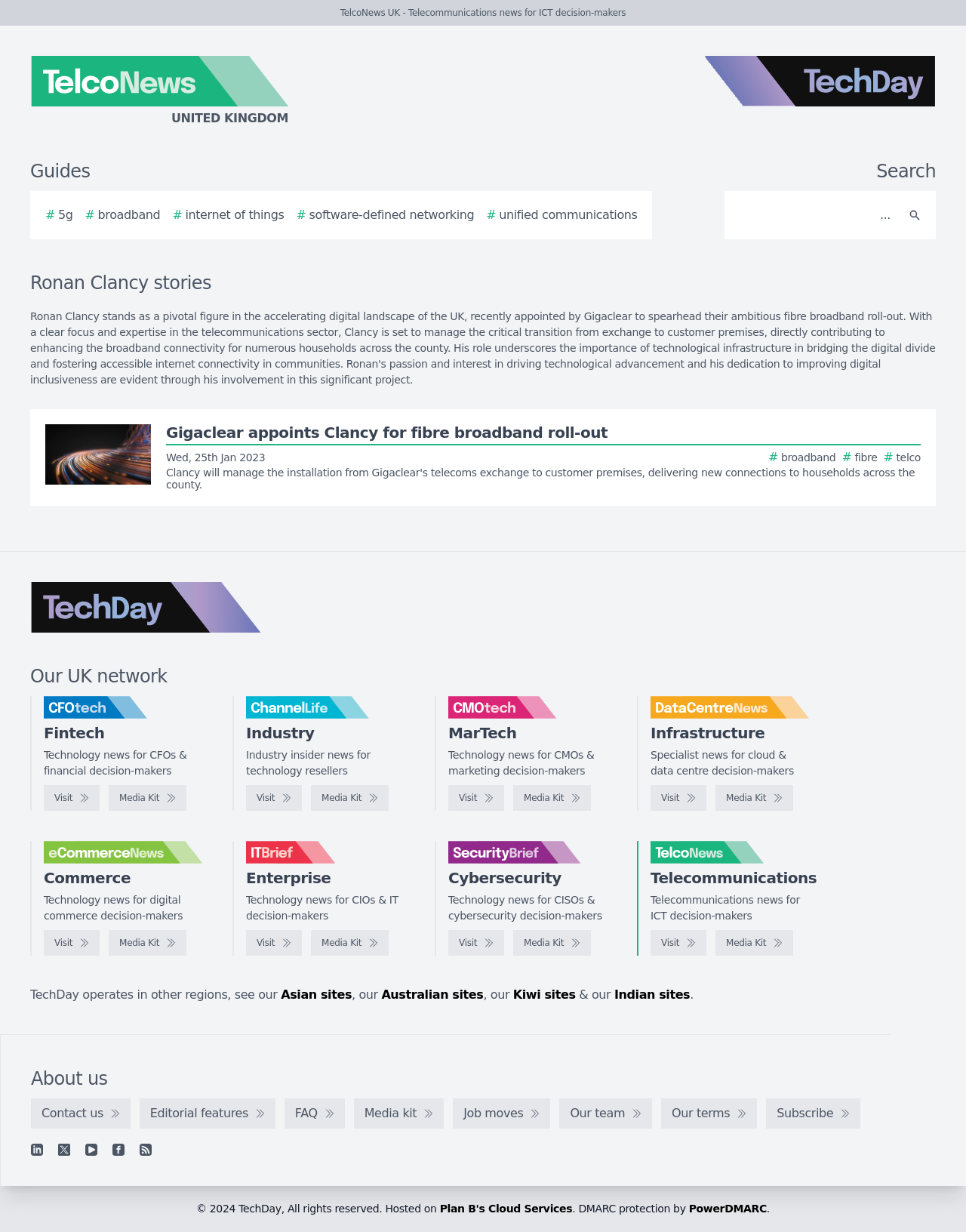Determine the main heading of the webpage and generate its text.

Ronan Clancy stories